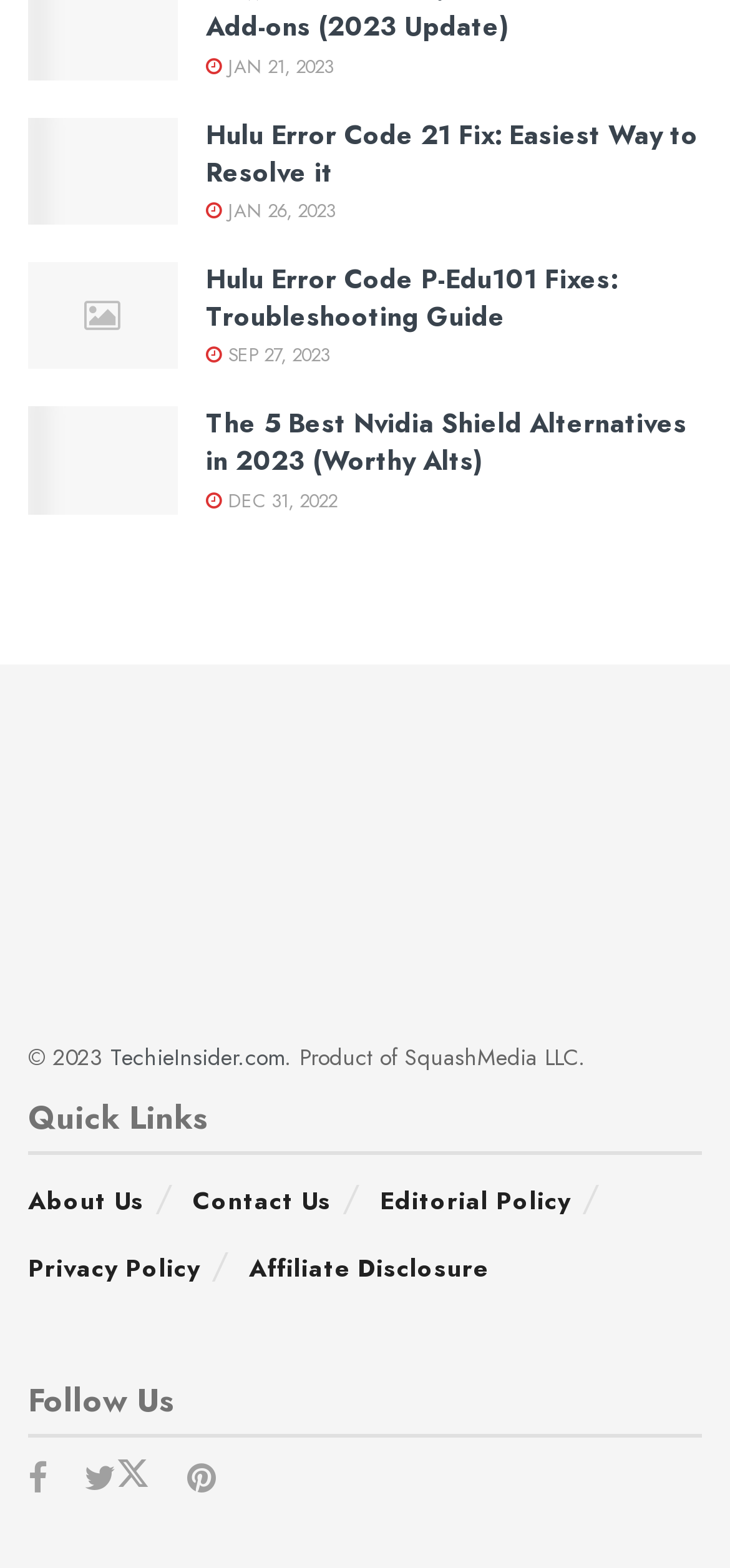What is the name of the website?
Based on the screenshot, provide a one-word or short-phrase response.

TechieInsider